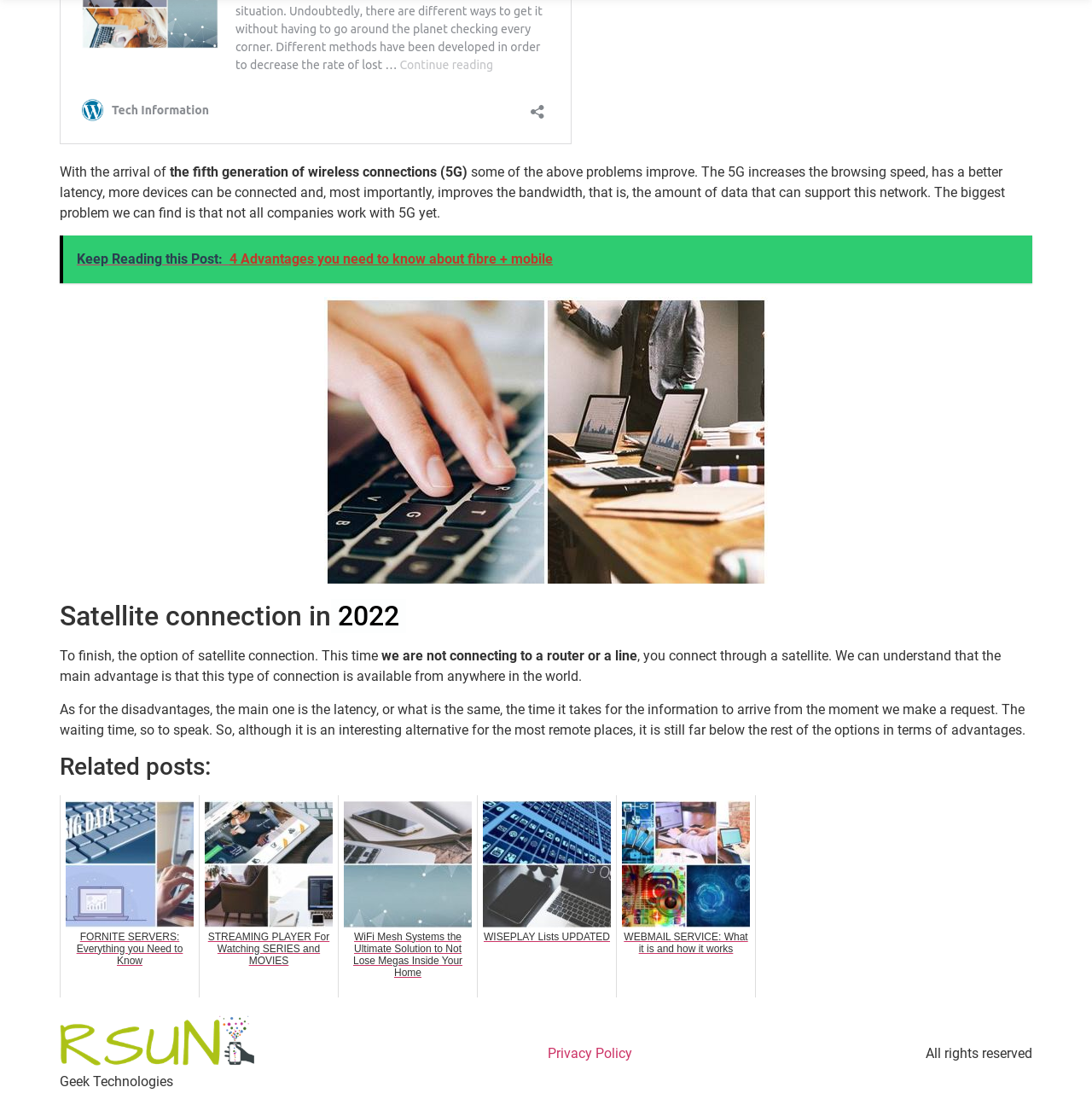Find the bounding box coordinates of the area that needs to be clicked in order to achieve the following instruction: "Explore Tech Information". The coordinates should be specified as four float numbers between 0 and 1, i.e., [left, top, right, bottom].

[0.055, 0.929, 0.233, 0.981]